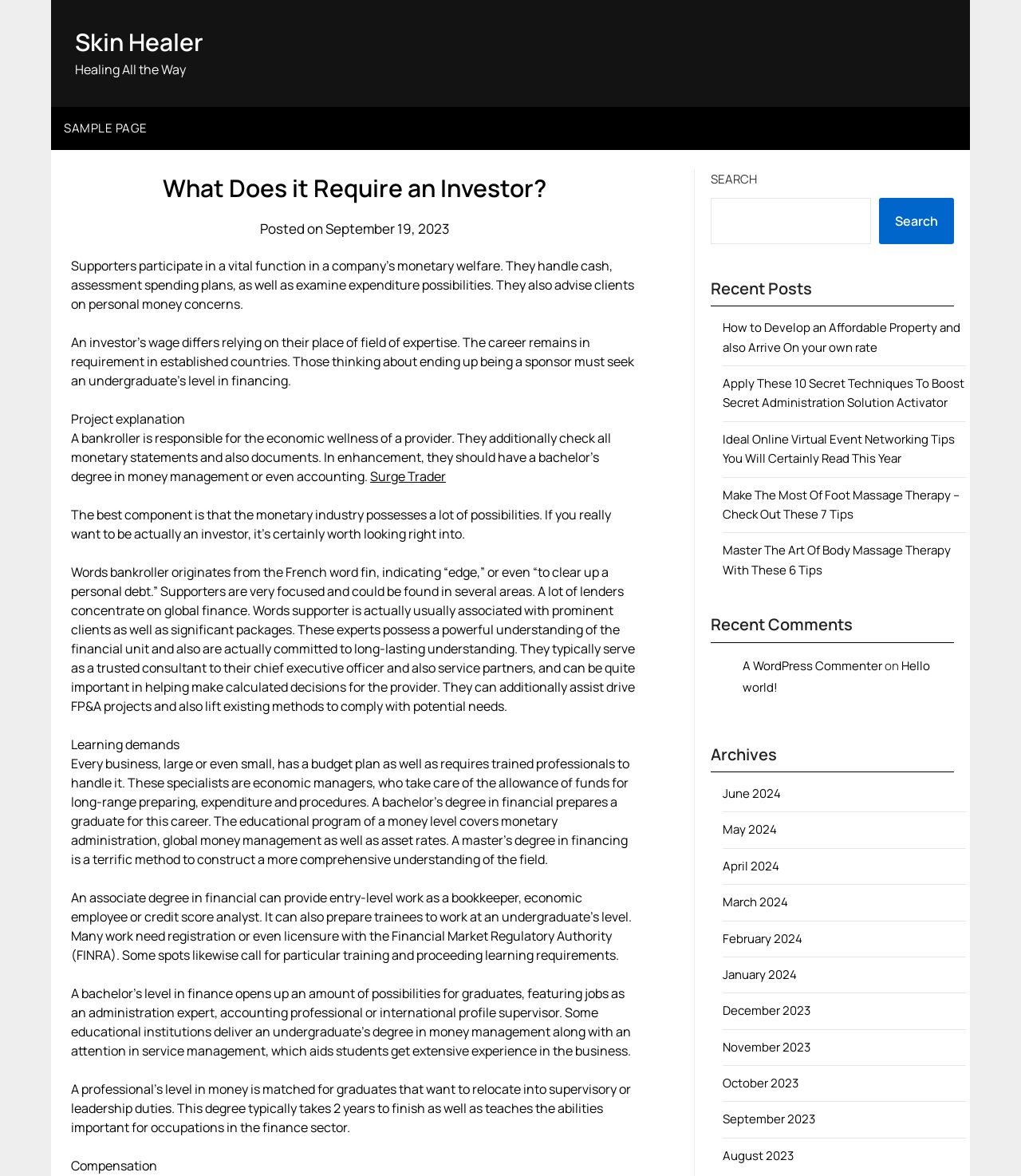What is the typical duration of a professional's degree in finance?
Based on the visual information, provide a detailed and comprehensive answer.

The webpage states that a professional's level in finance is matched for graduates that want to move into supervisory or leadership duties. This degree typically takes 2 years to finish and teaches the skills important for occupations in the finance sector.